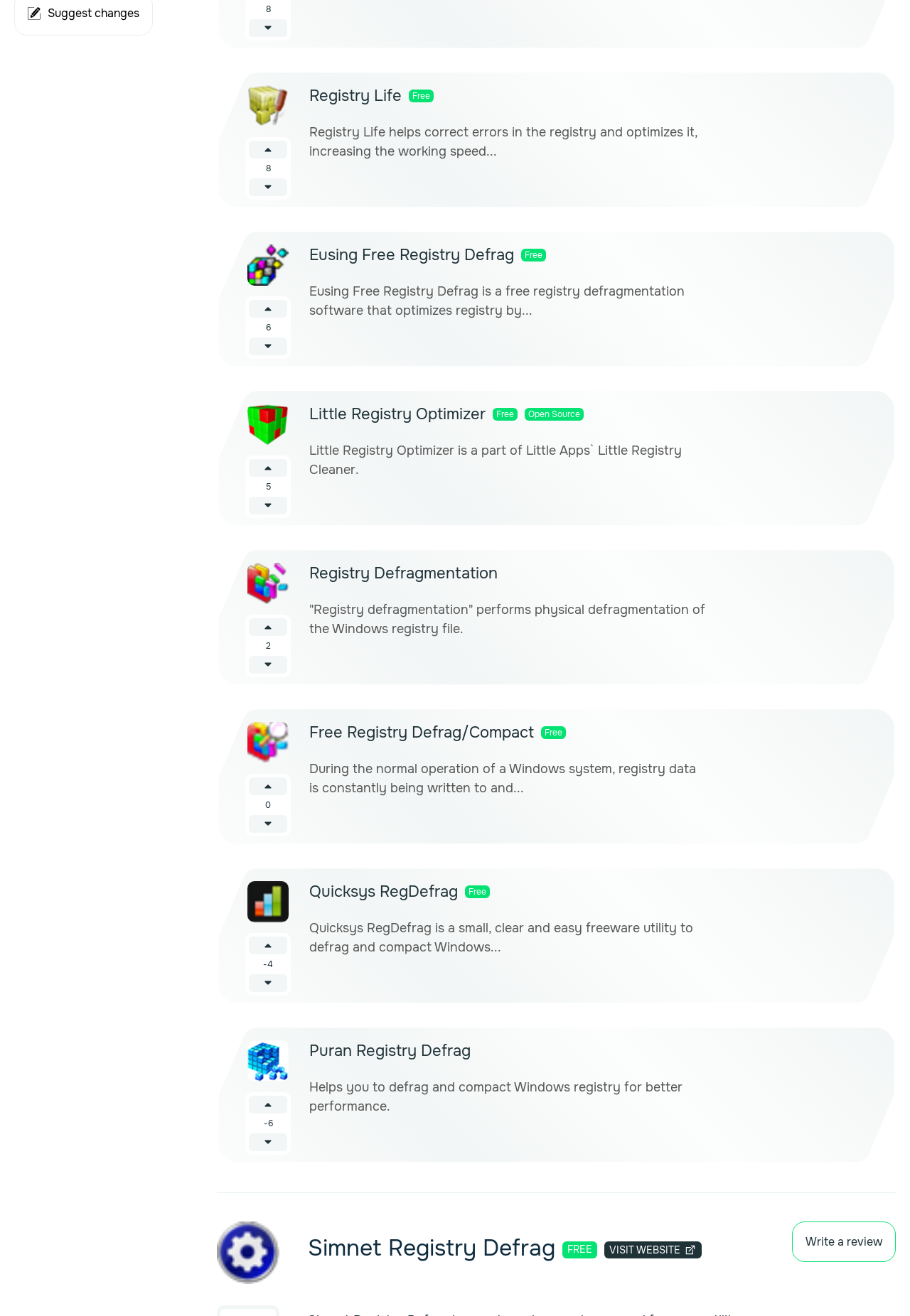Based on the element description: "Puran Registry Defrag", identify the bounding box coordinates for this UI element. The coordinates must be four float numbers between 0 and 1, listed as [left, top, right, bottom].

[0.34, 0.791, 0.517, 0.806]